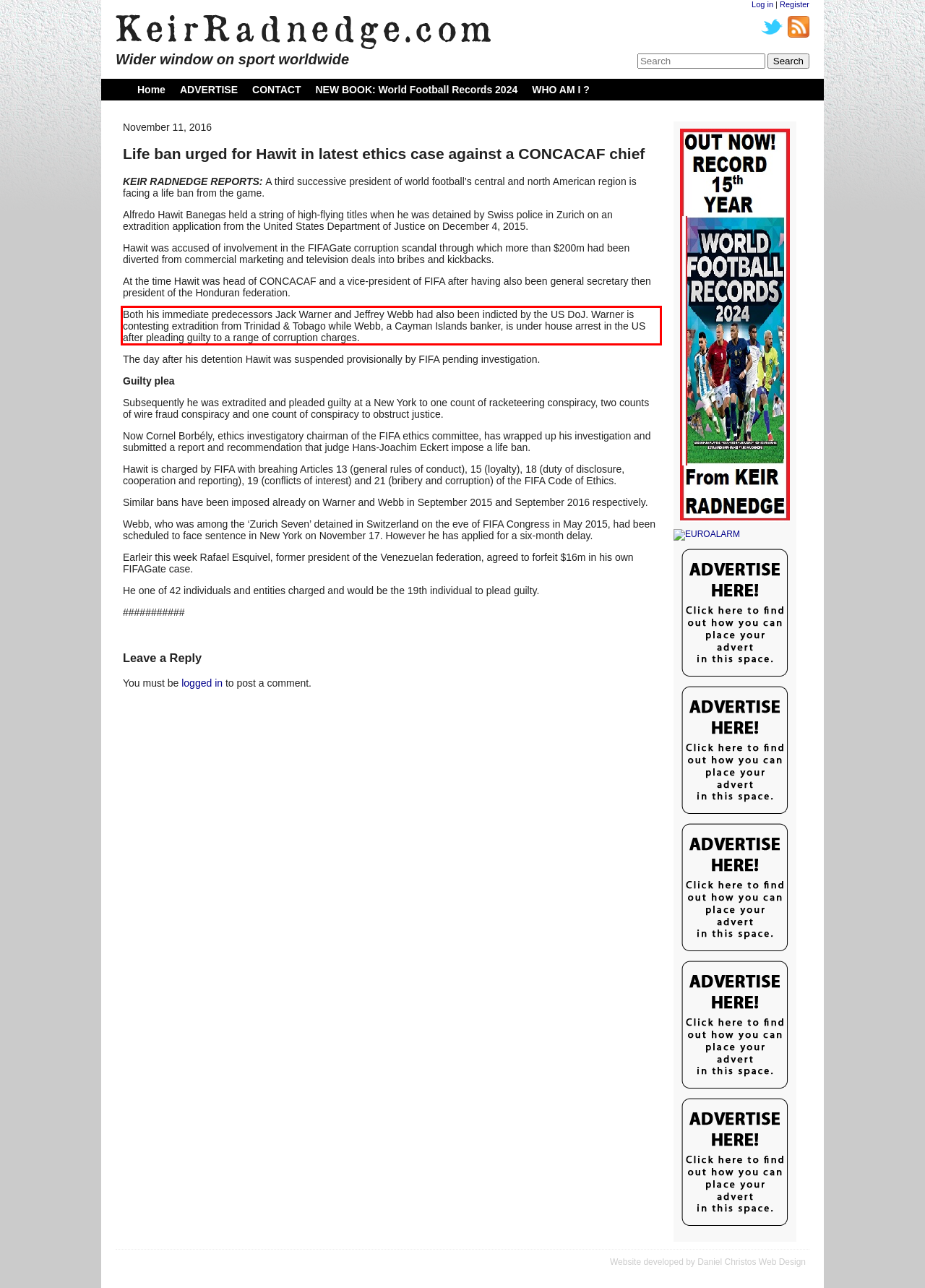Please take the screenshot of the webpage, find the red bounding box, and generate the text content that is within this red bounding box.

Both his immediate predecessors Jack Warner and Jeffrey Webb had also been indicted by the US DoJ. Warner is contesting extradition from Trinidad & Tobago while Webb, a Cayman Islands banker, is under house arrest in the US after pleading guilty to a range of corruption charges.